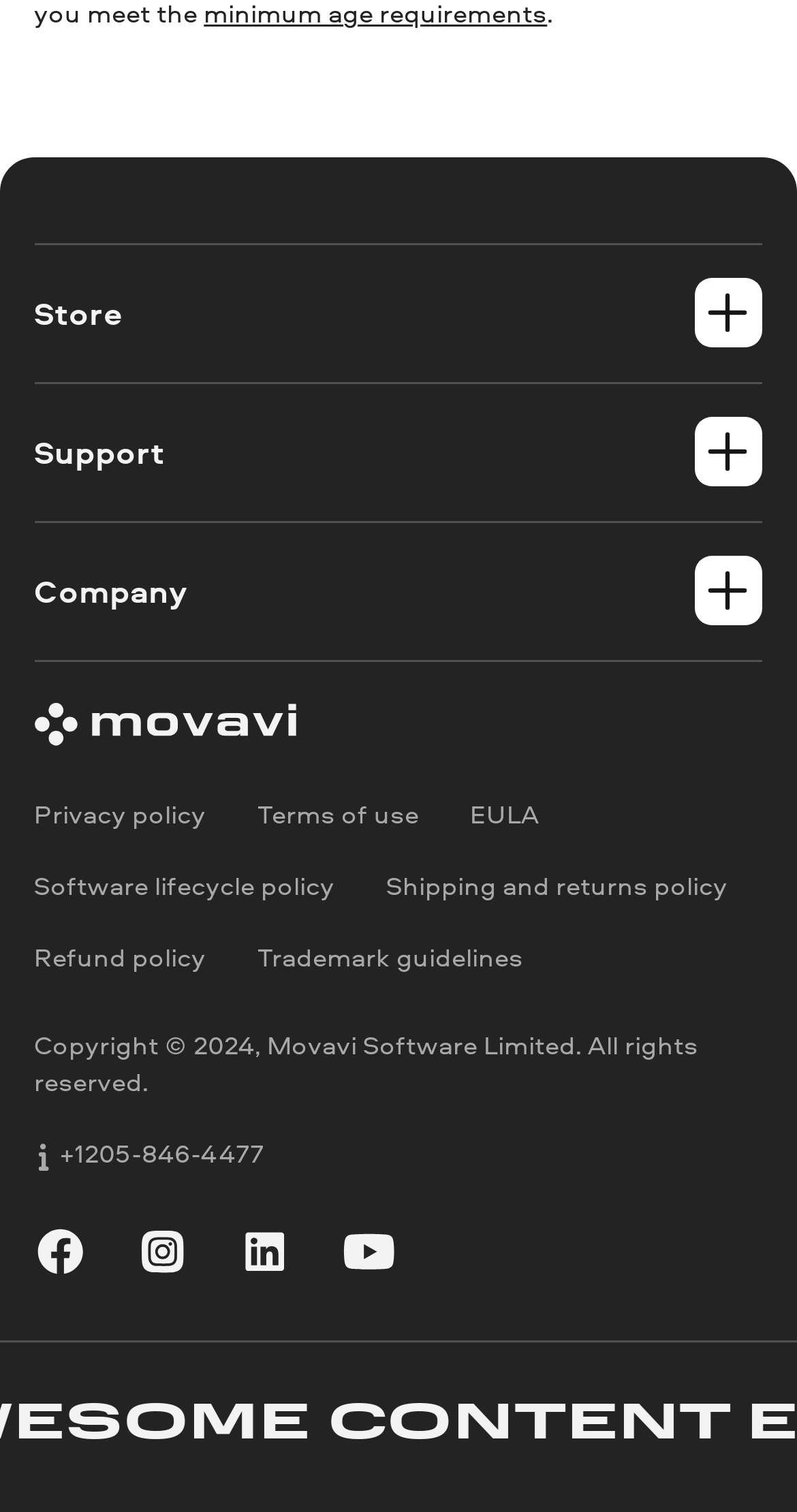What is the company name?
Refer to the image and provide a concise answer in one word or phrase.

Movavi